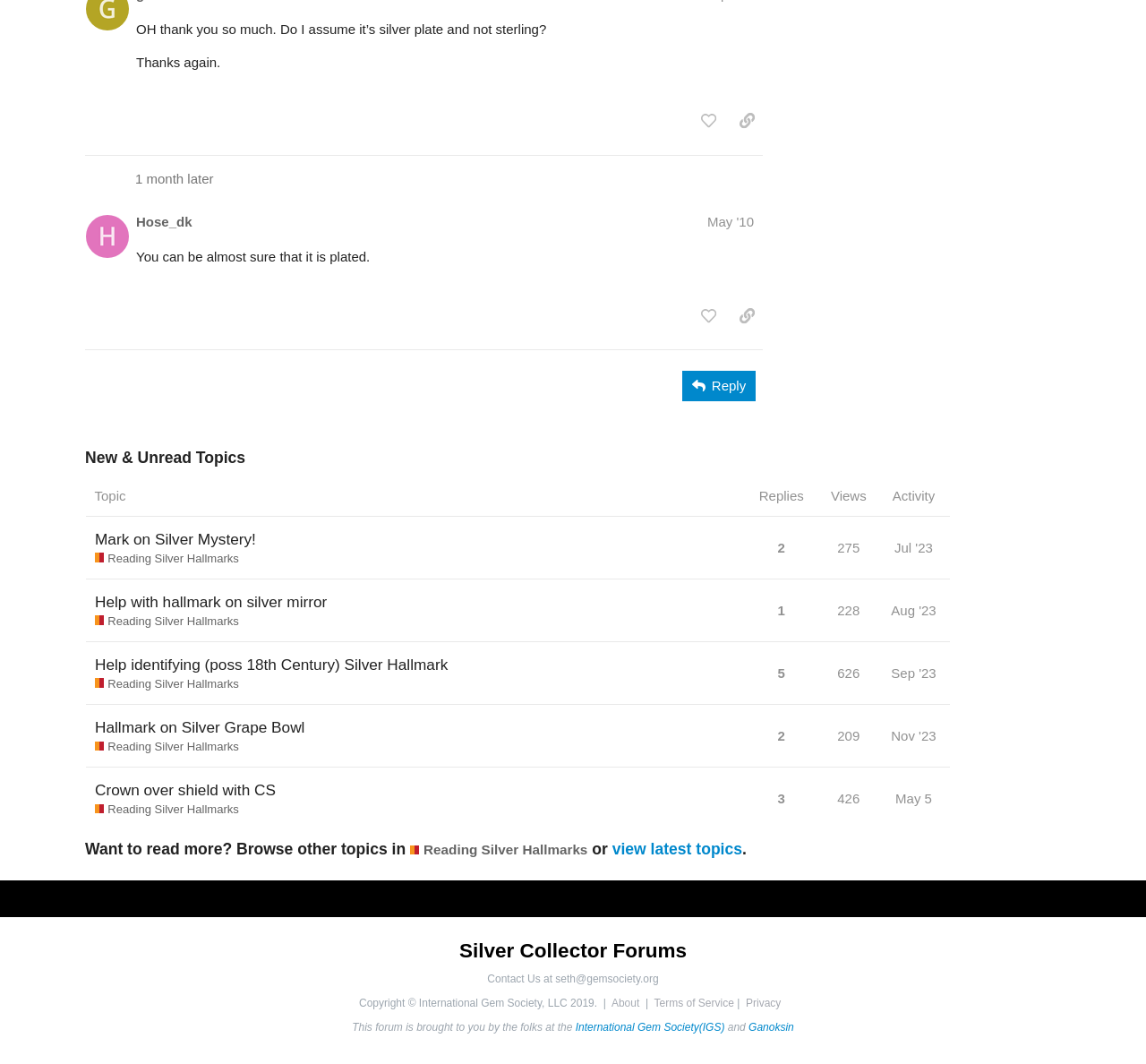Bounding box coordinates must be specified in the format (top-left x, top-left y, bottom-right x, bottom-right y). All values should be floating point numbers between 0 and 1. What are the bounding box coordinates of the UI element described as: Hallmark on Silver Grape Bowl

[0.083, 0.663, 0.266, 0.705]